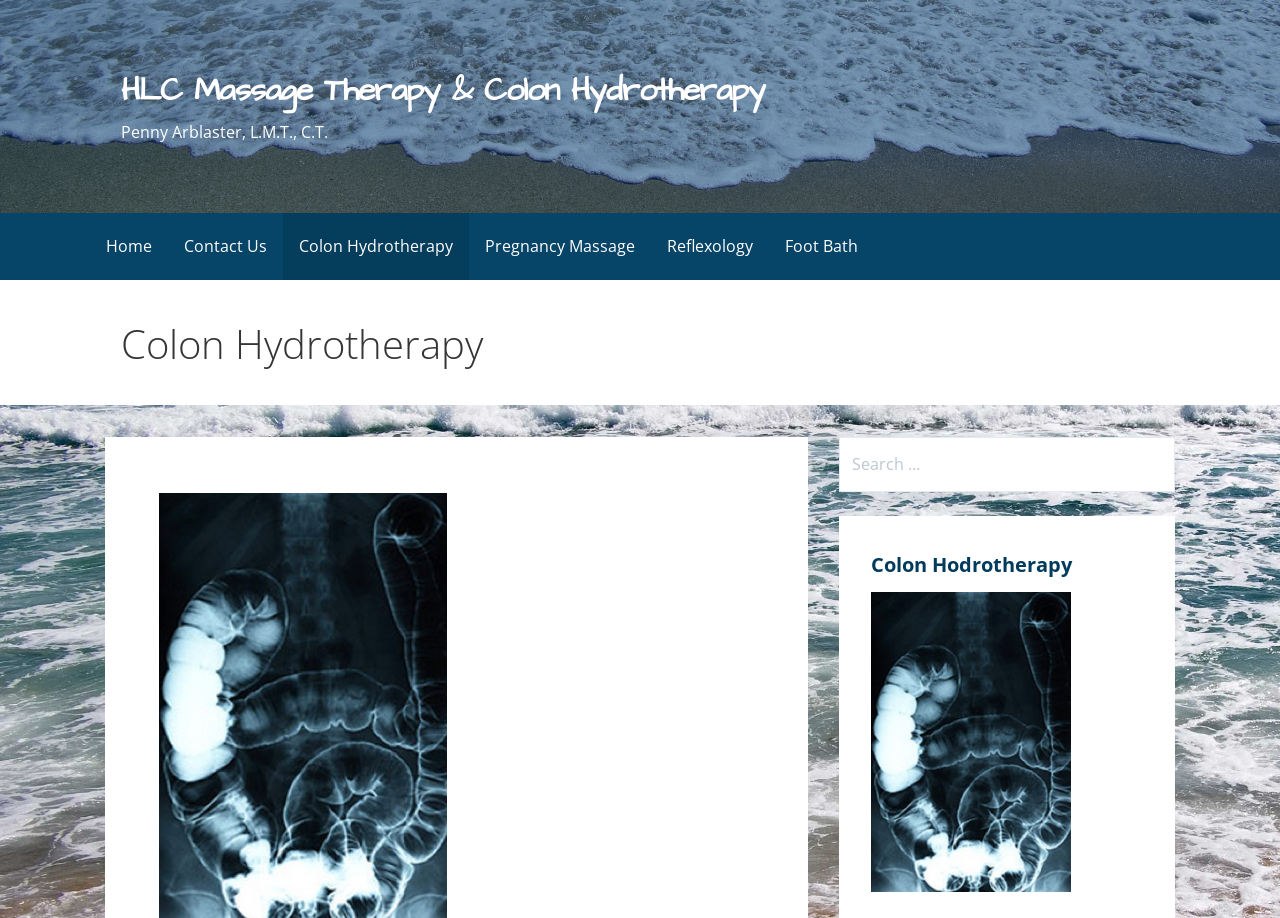How many services are listed in the menu?
Please analyze the image and answer the question with as much detail as possible.

The menu is located in a table layout and contains 5 links: 'Home', 'Contact Us', 'Colon Hydrotherapy', 'Pregnancy Massage', and 'Reflexology', and 'Foot Bath'.